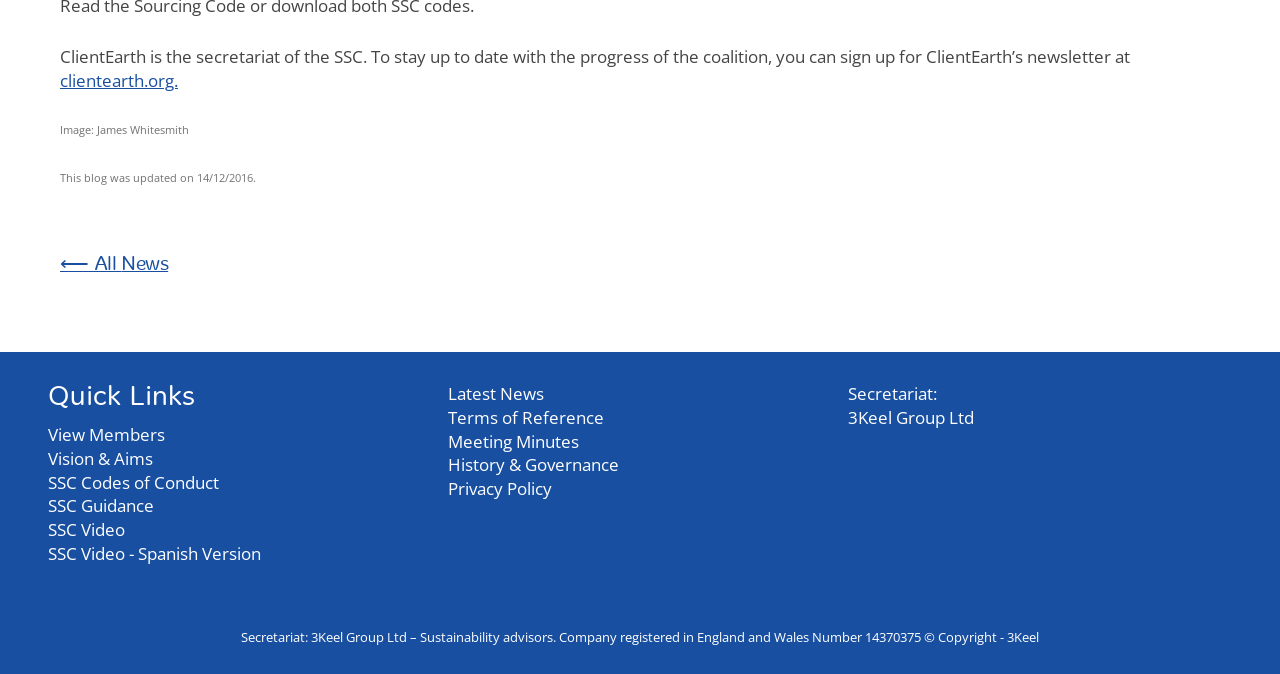Give a concise answer using one word or a phrase to the following question:
What is the purpose of the link '⟵ All News'?

To view all news